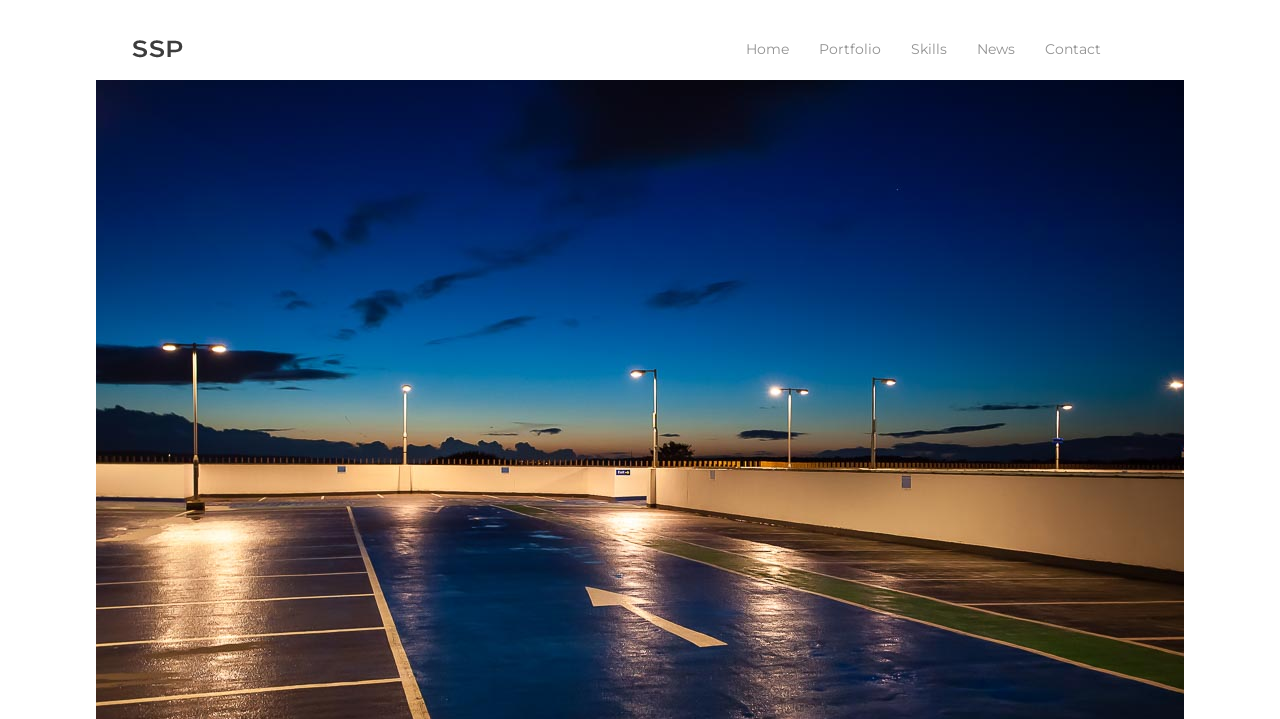Please provide the bounding box coordinate of the region that matches the element description: News. Coordinates should be in the format (top-left x, top-left y, bottom-right x, bottom-right y) and all values should be between 0 and 1.

[0.76, 0.054, 0.797, 0.083]